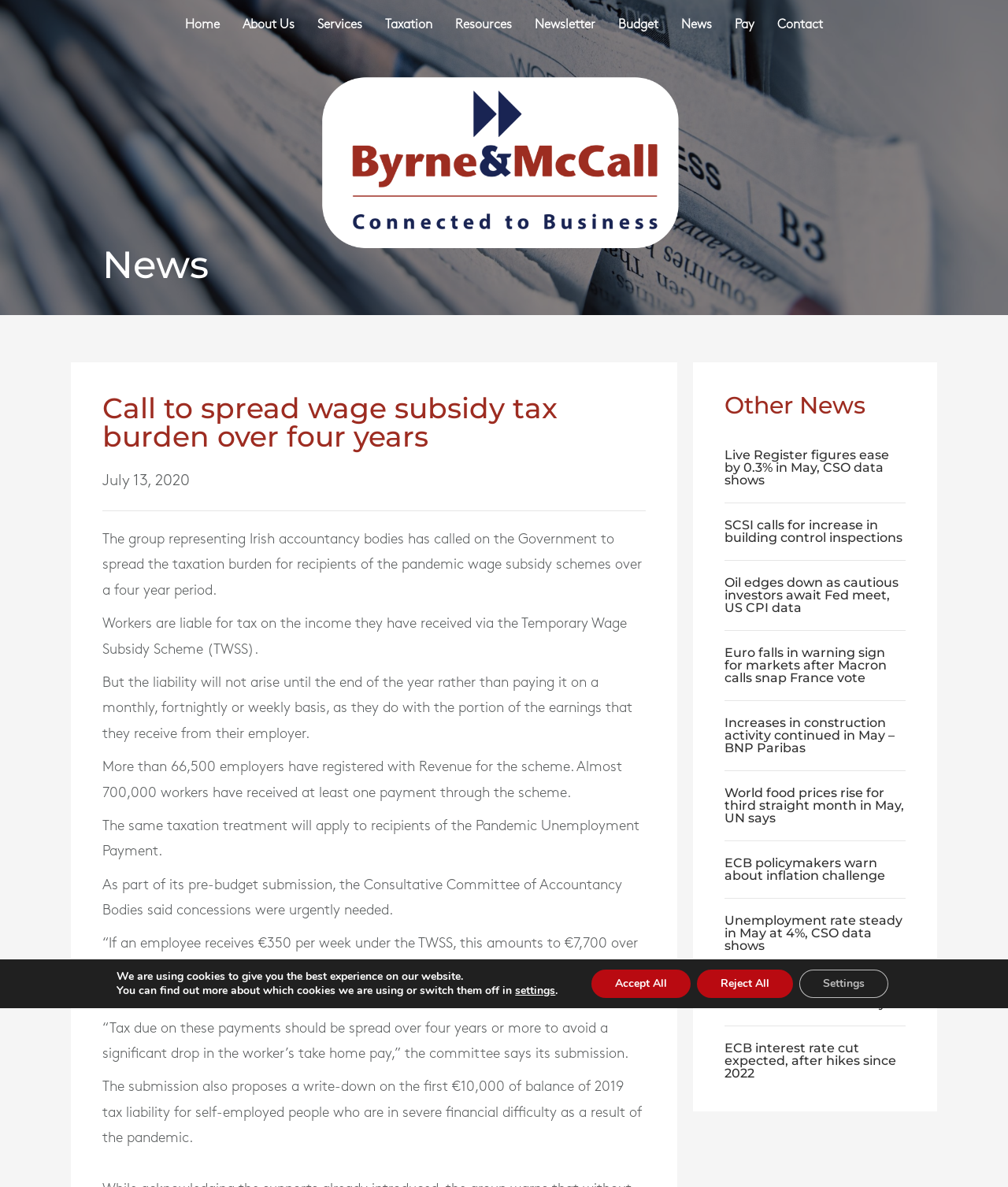Please determine the bounding box coordinates for the element that should be clicked to follow these instructions: "Click the 'Live Register figures ease by 0.3% in May, CSO data shows' link".

[0.719, 0.377, 0.882, 0.411]